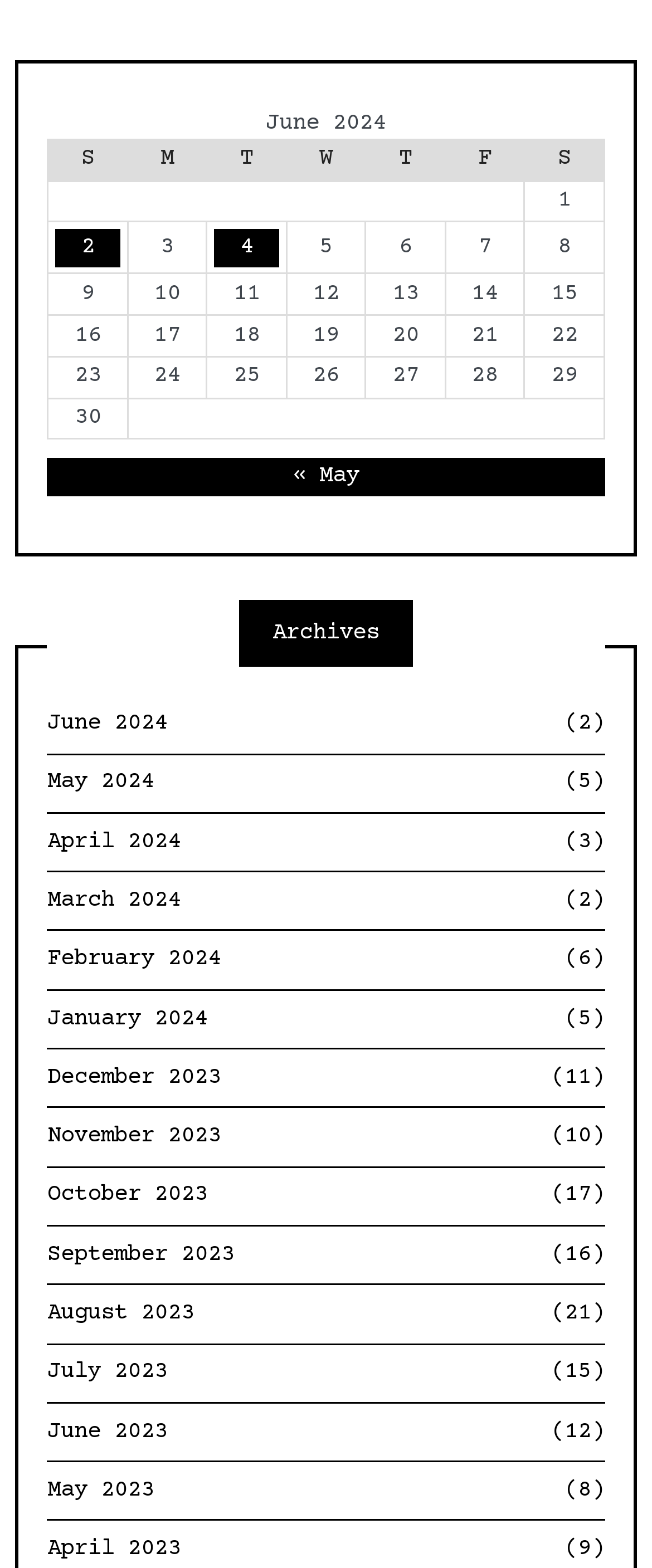Specify the bounding box coordinates of the element's area that should be clicked to execute the given instruction: "Go to previous month". The coordinates should be four float numbers between 0 and 1, i.e., [left, top, right, bottom].

[0.072, 0.292, 0.928, 0.316]